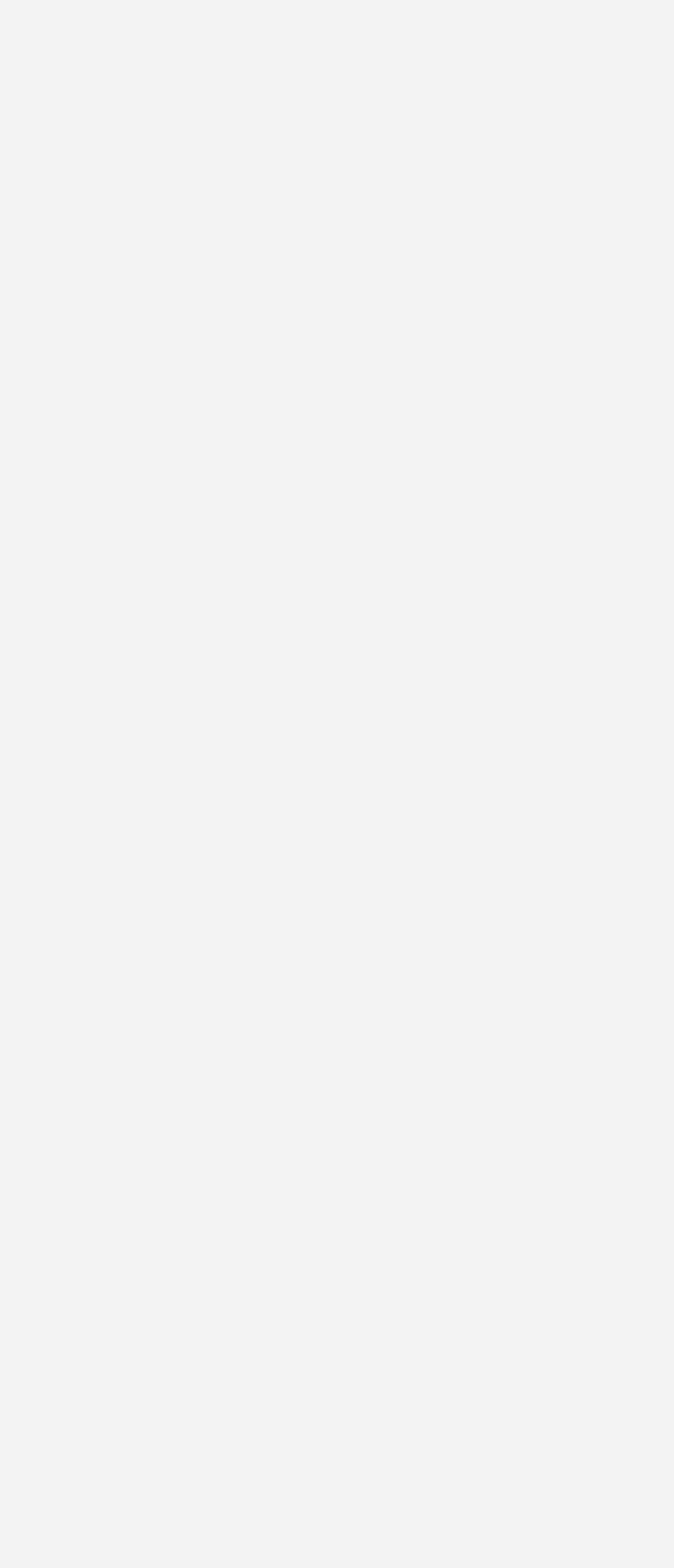How many upvotes does the first reply have?
Based on the screenshot, respond with a single word or phrase.

0